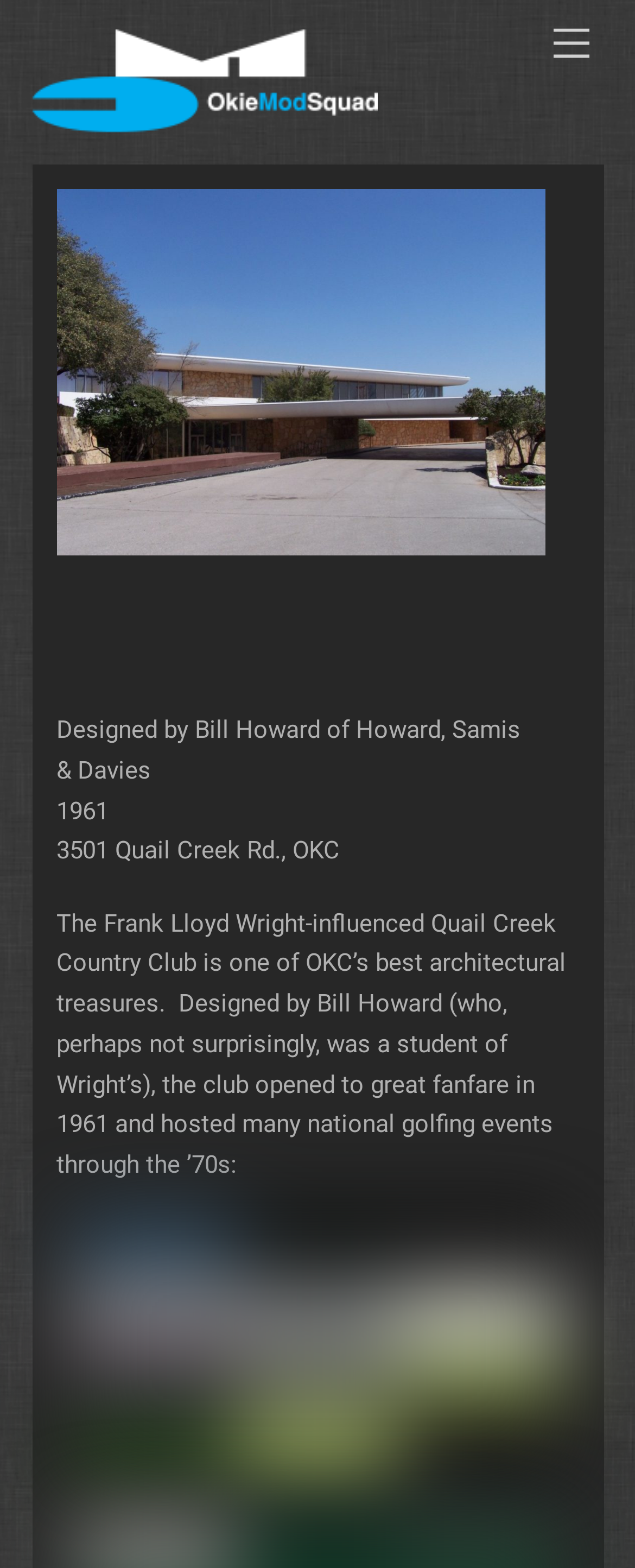Please answer the following question as detailed as possible based on the image: 
What is the address of the country club?

The address of the country club can be found in the StaticText element with the text '3501 Quail Creek Rd., OKC'. This text is located at coordinates [0.088, 0.533, 0.535, 0.552] and is a part of the main content of the webpage.